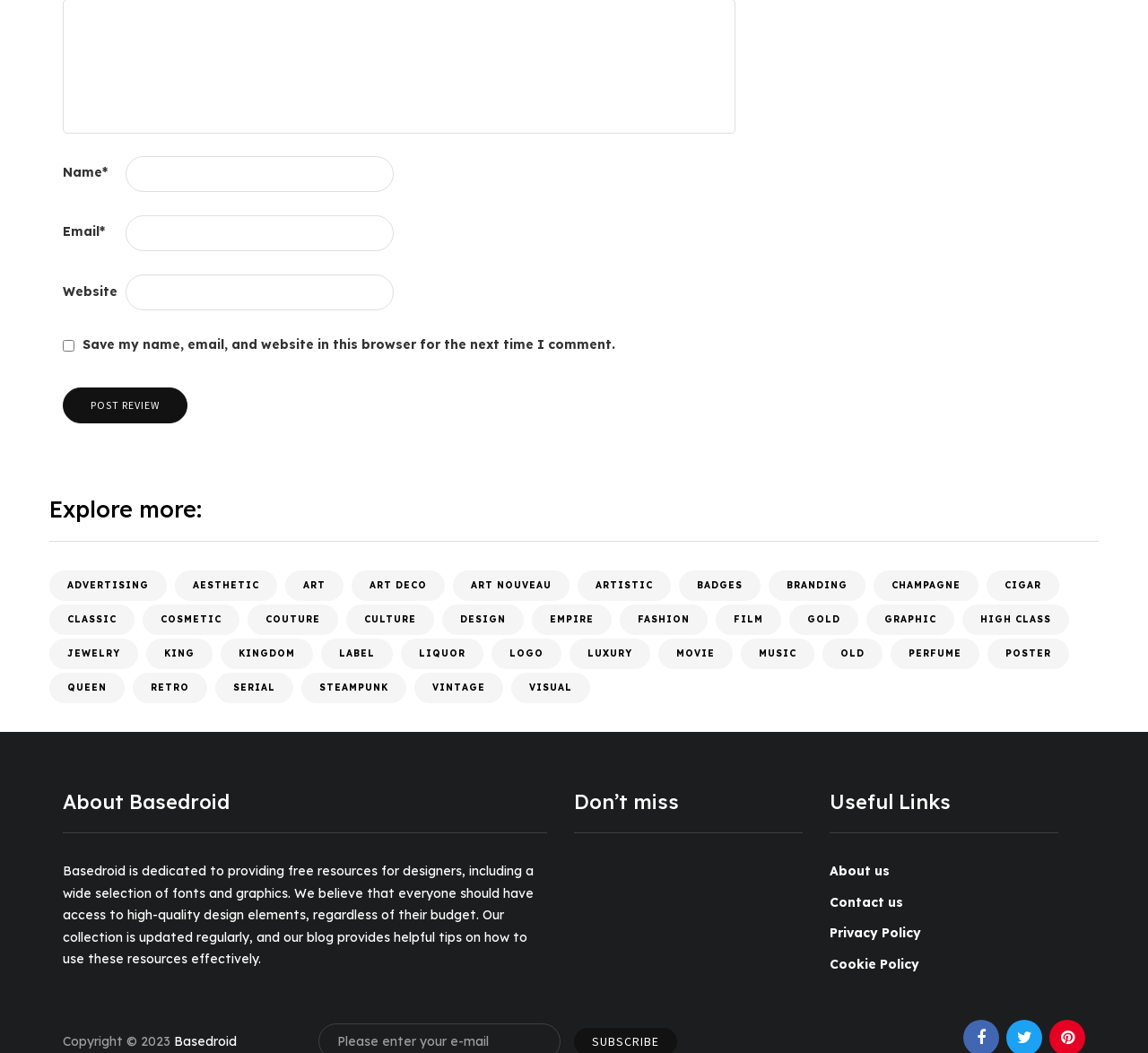What is the purpose of Basedroid?
Based on the visual details in the image, please answer the question thoroughly.

Based on the text 'Basedroid is dedicated to providing free resources for designers, including a wide selection of fonts and graphics.', it can be inferred that the purpose of Basedroid is to provide free design resources.